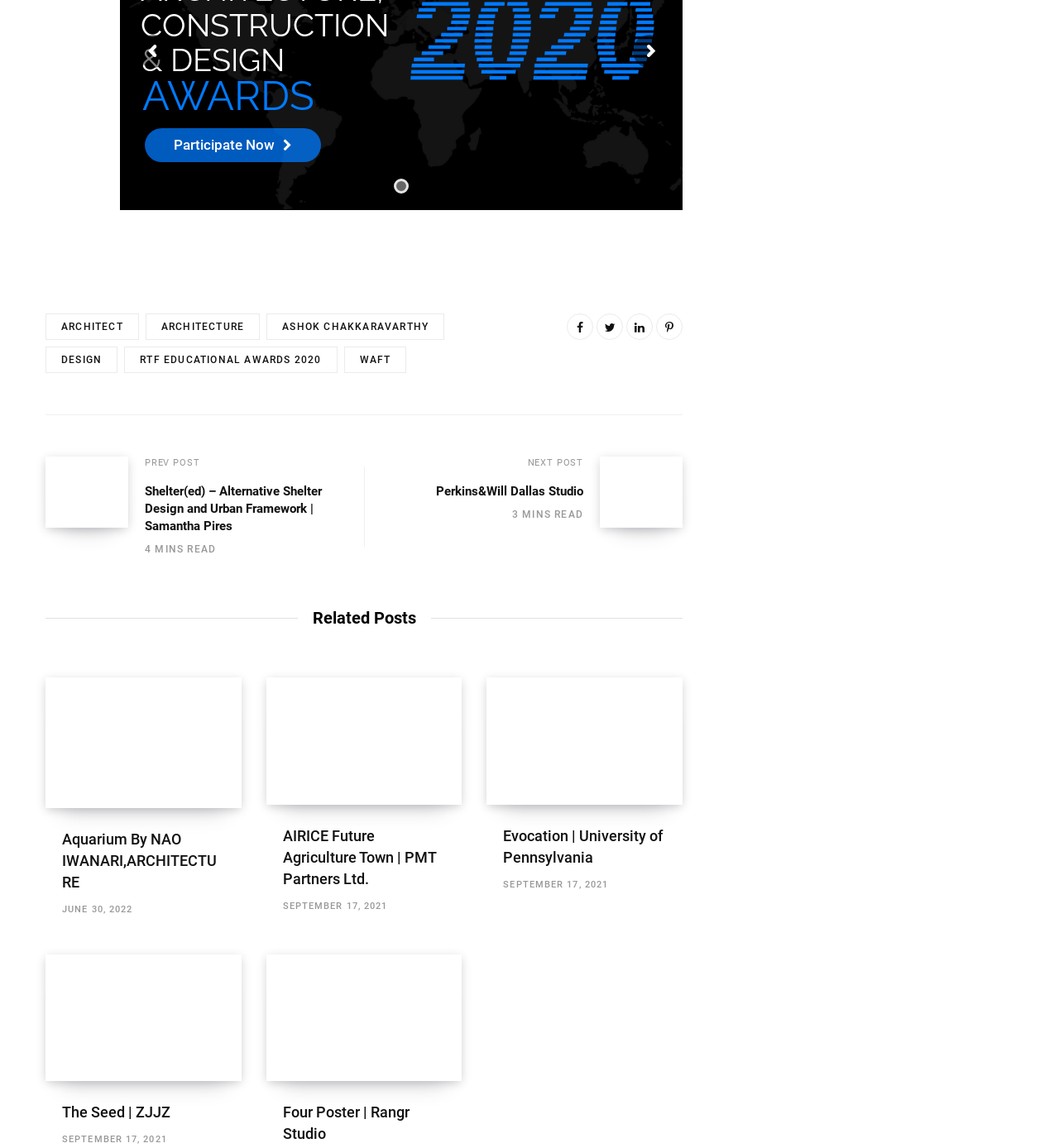Specify the bounding box coordinates (top-left x, top-left y, bottom-right x, bottom-right y) of the UI element in the screenshot that matches this description: Ashok Chakkaravarthy

[0.252, 0.273, 0.42, 0.296]